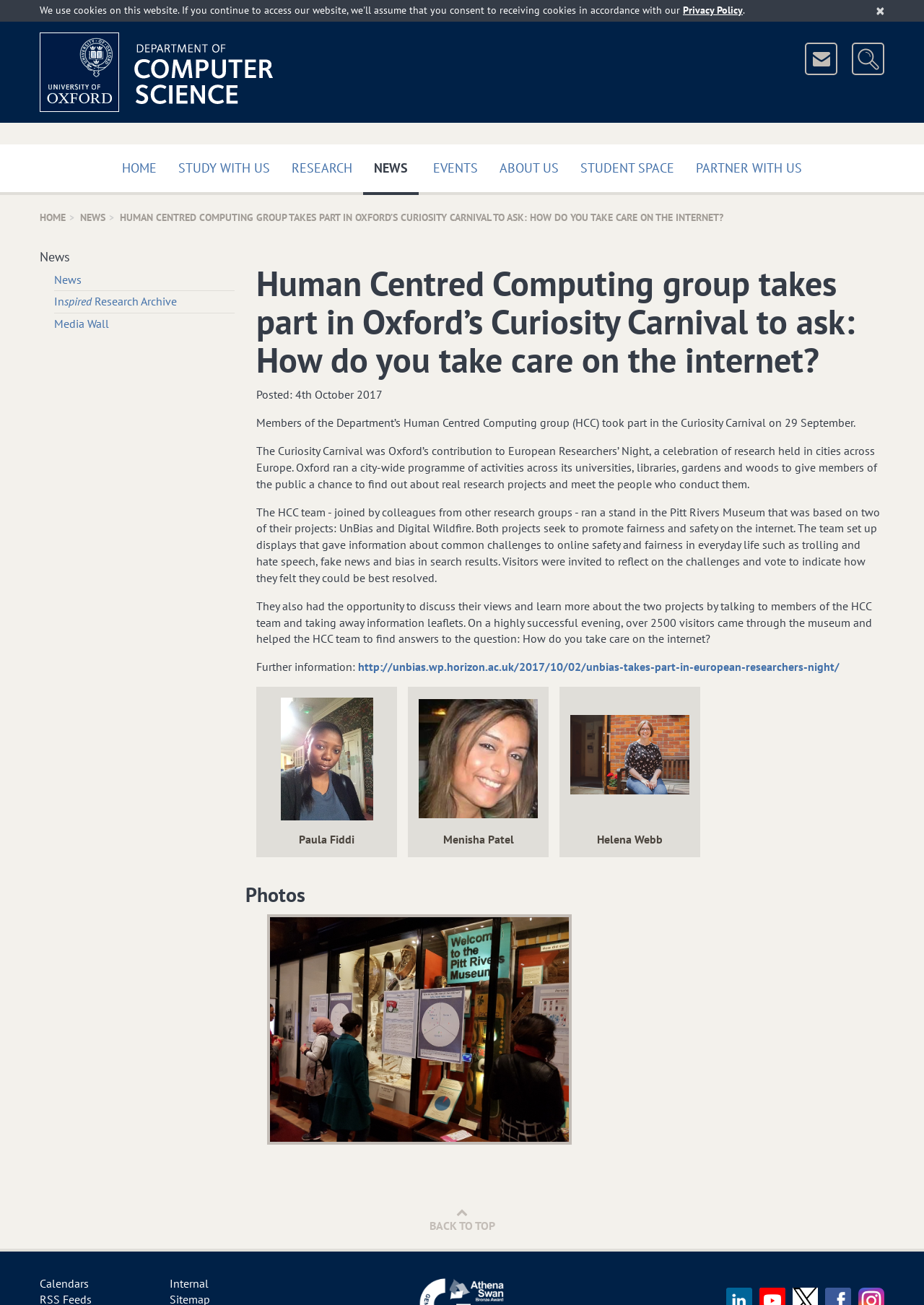Your task is to extract the text of the main heading from the webpage.

Human Centred Computing group takes part in Oxford’s Curiosity Carnival to ask: How do you take care on the internet?